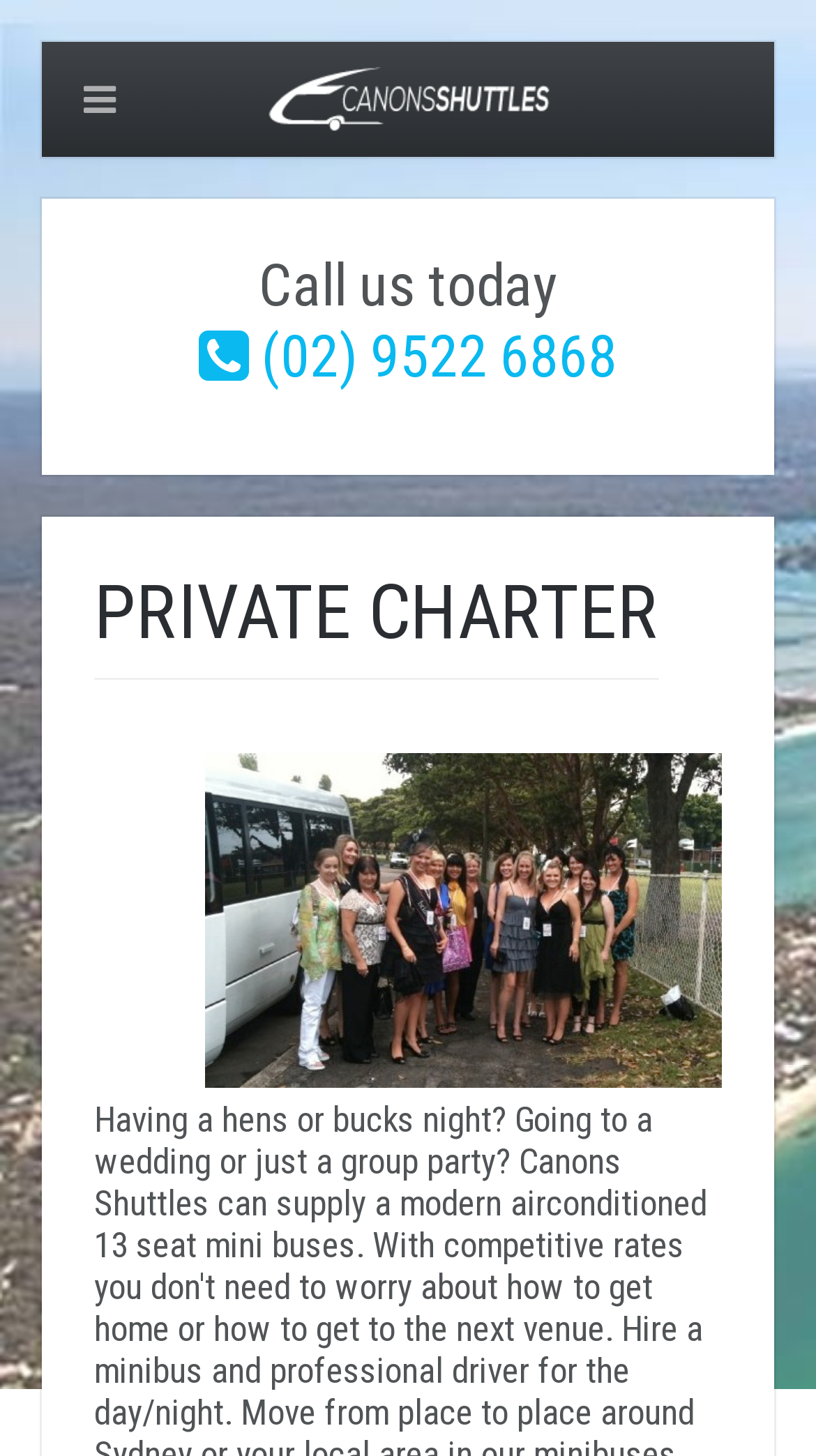What is the purpose of the webpage?
Refer to the screenshot and respond with a concise word or phrase.

To provide shuttle services